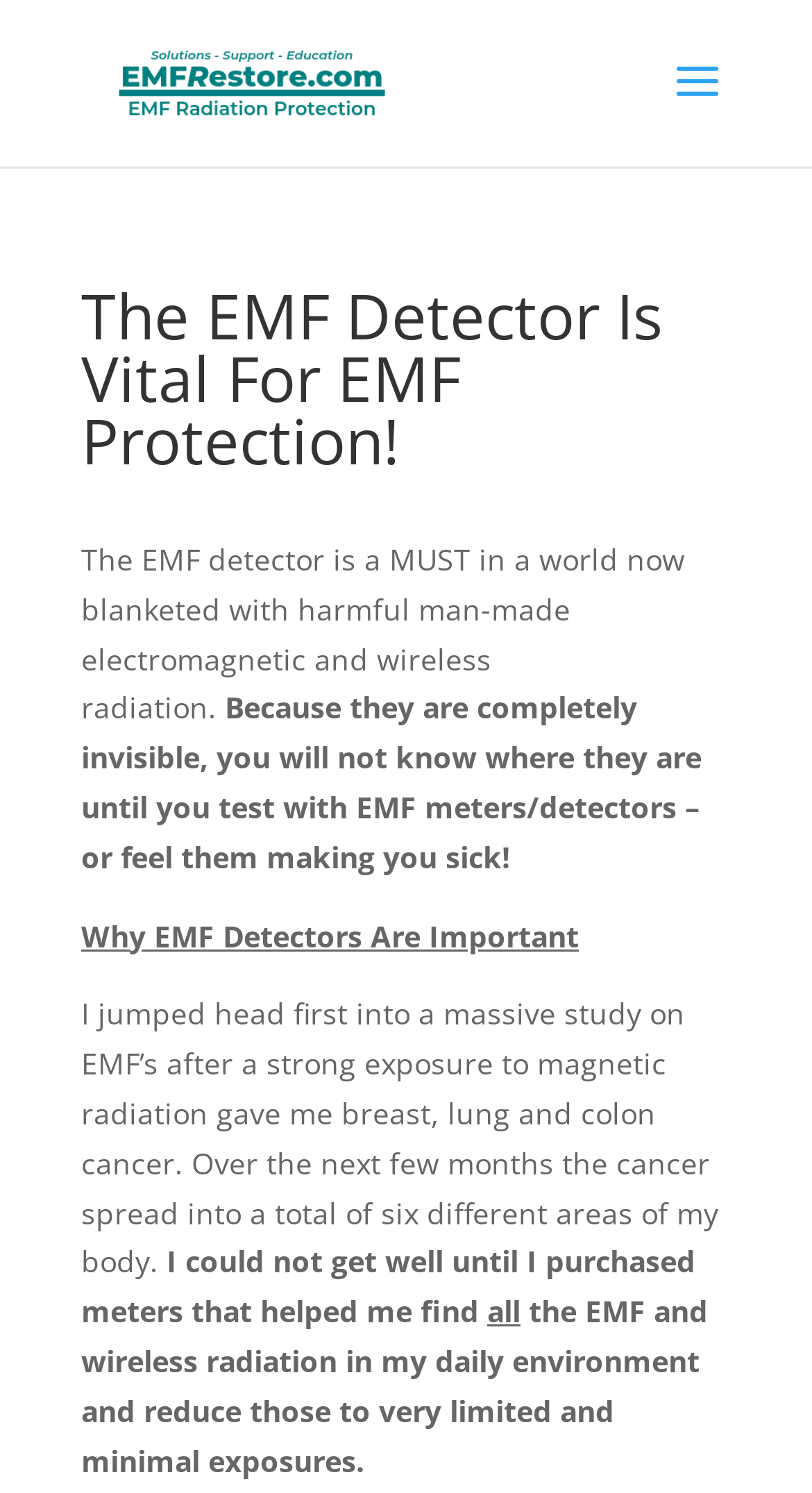Find the bounding box coordinates for the HTML element described as: "alt="EMFRestore.com"". The coordinates should consist of four float values between 0 and 1, i.e., [left, top, right, bottom].

[0.11, 0.04, 0.51, 0.067]